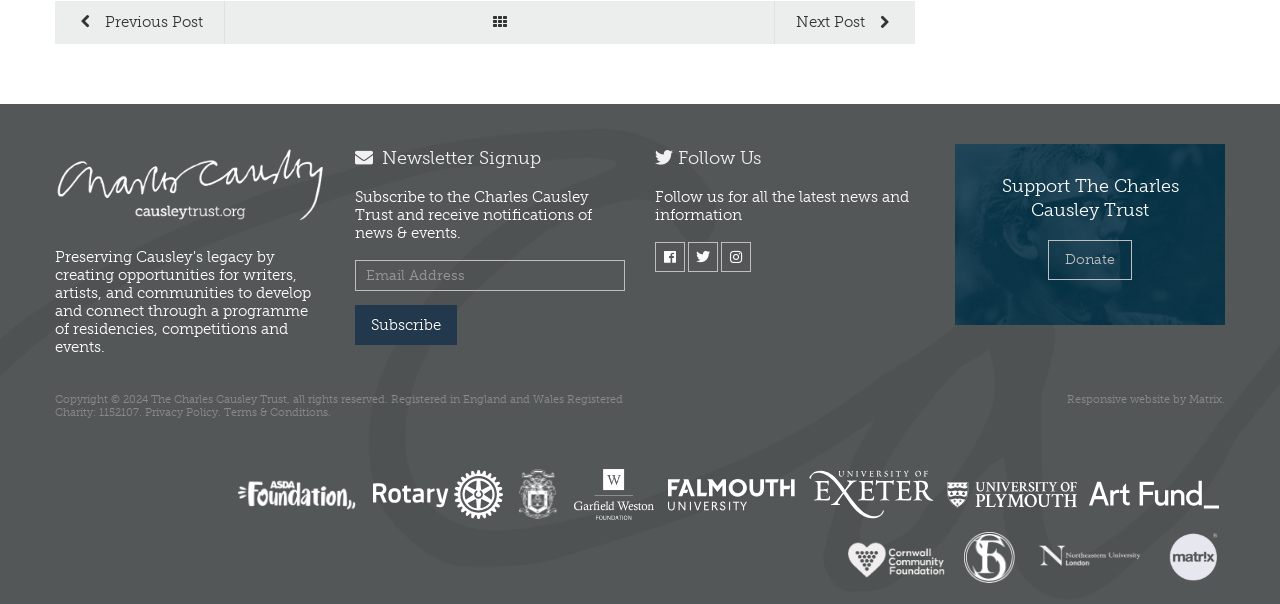Reply to the question with a brief word or phrase: How many links are available in the footer section?

6